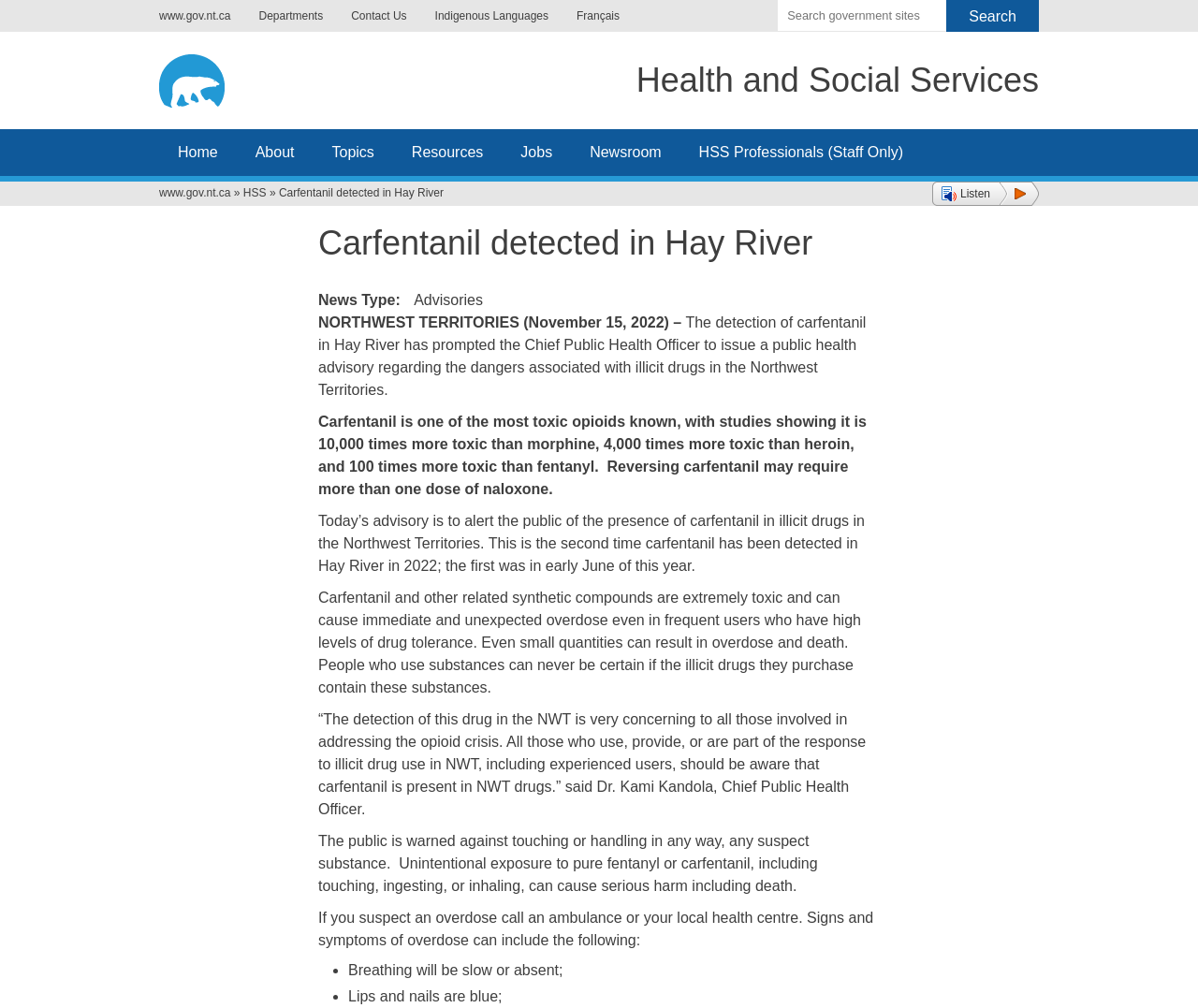Please locate the bounding box coordinates of the element that should be clicked to complete the given instruction: "Search for a term".

[0.649, 0.0, 0.79, 0.032]